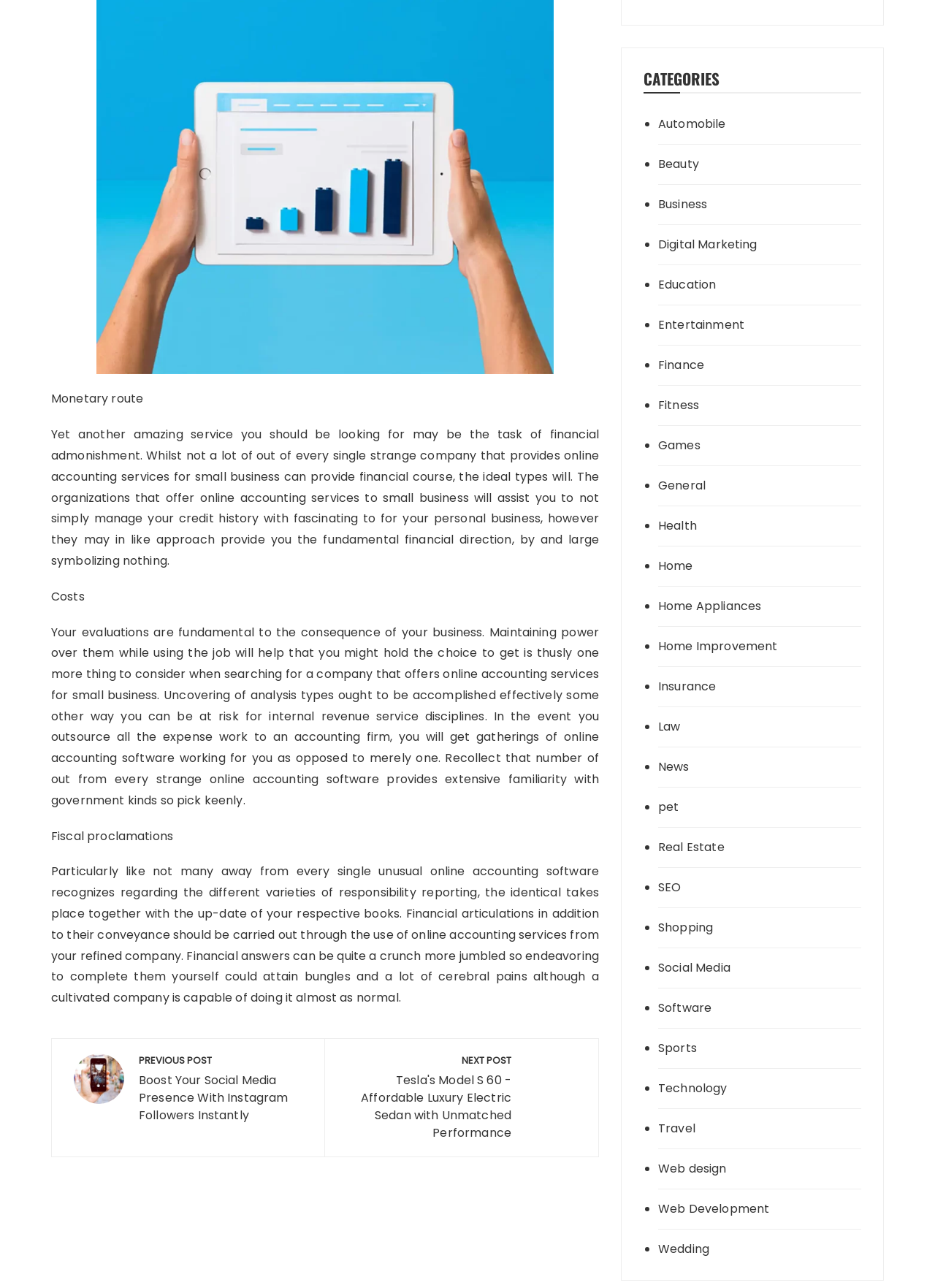Highlight the bounding box coordinates of the element that should be clicked to carry out the following instruction: "View the 'Finance' category". The coordinates must be given as four float numbers ranging from 0 to 1, i.e., [left, top, right, bottom].

[0.704, 0.277, 0.878, 0.29]